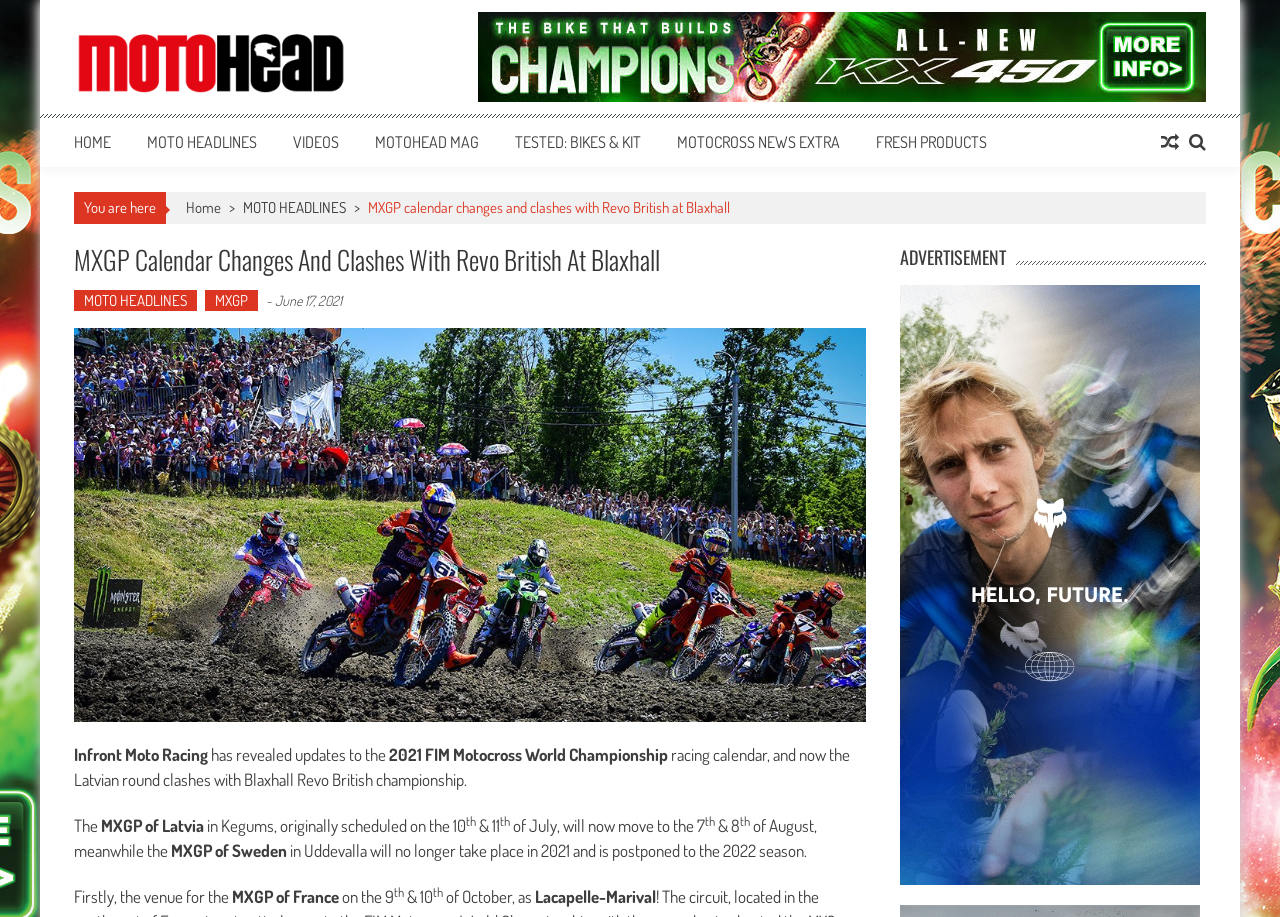Given the element description "MXGP", identify the bounding box of the corresponding UI element.

[0.16, 0.316, 0.202, 0.339]